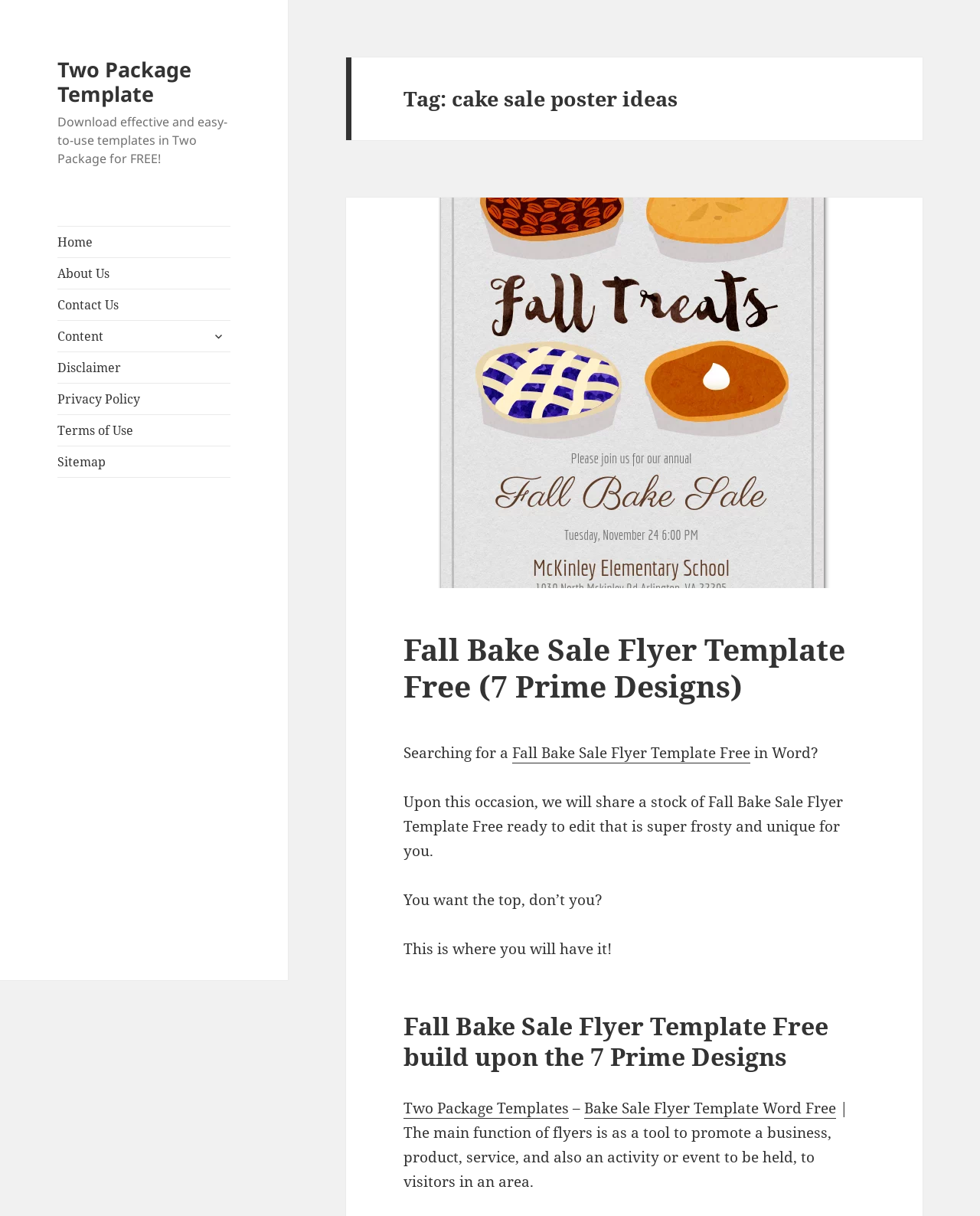Determine the coordinates of the bounding box that should be clicked to complete the instruction: "View Fall Bake Sale Flyer Template Free". The coordinates should be represented by four float numbers between 0 and 1: [left, top, right, bottom].

[0.412, 0.517, 0.863, 0.581]